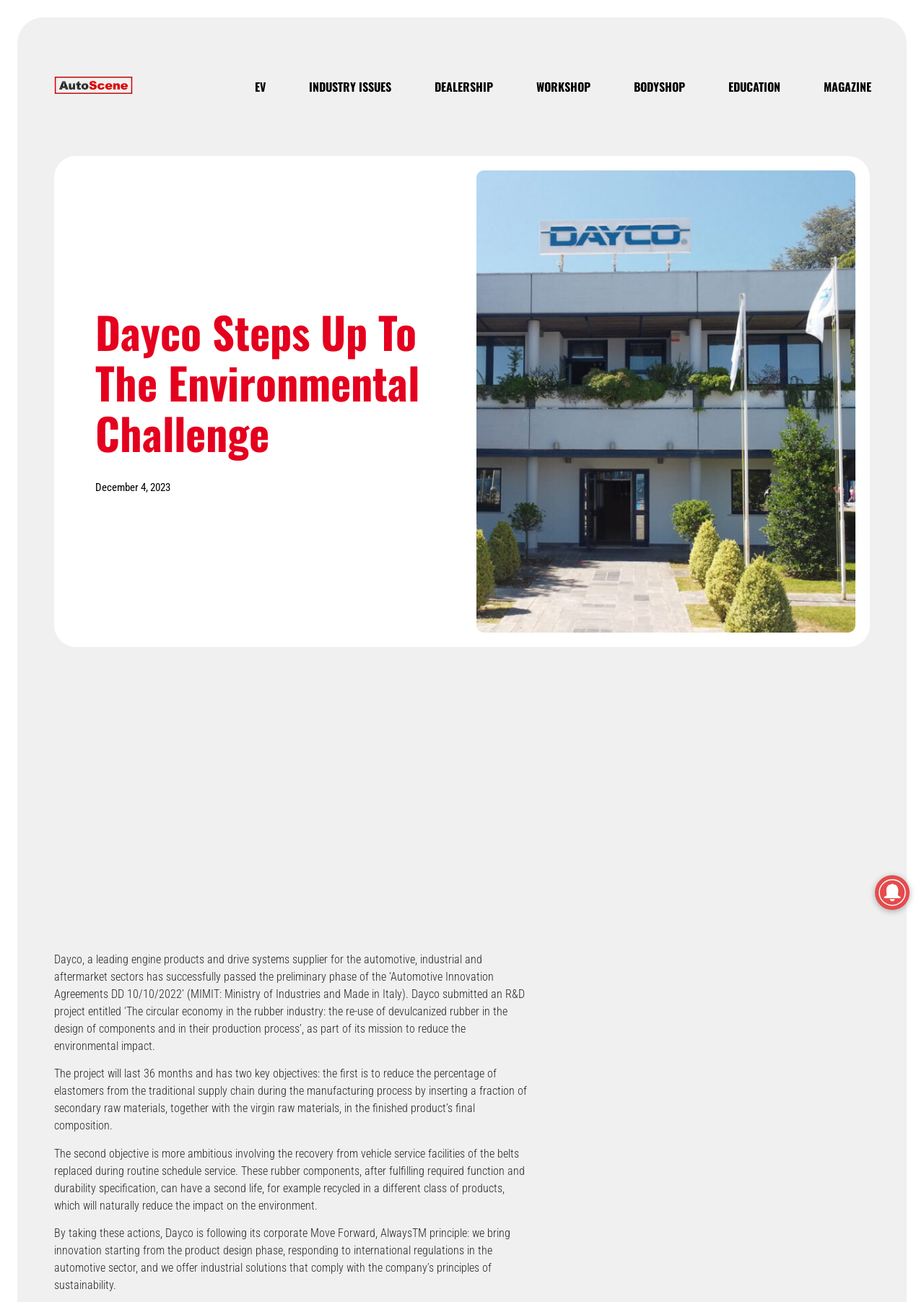Based on the element description Workshop, identify the bounding box coordinates for the UI element. The coordinates should be in the format (top-left x, top-left y, bottom-right x, bottom-right y) and within the 0 to 1 range.

[0.58, 0.06, 0.639, 0.073]